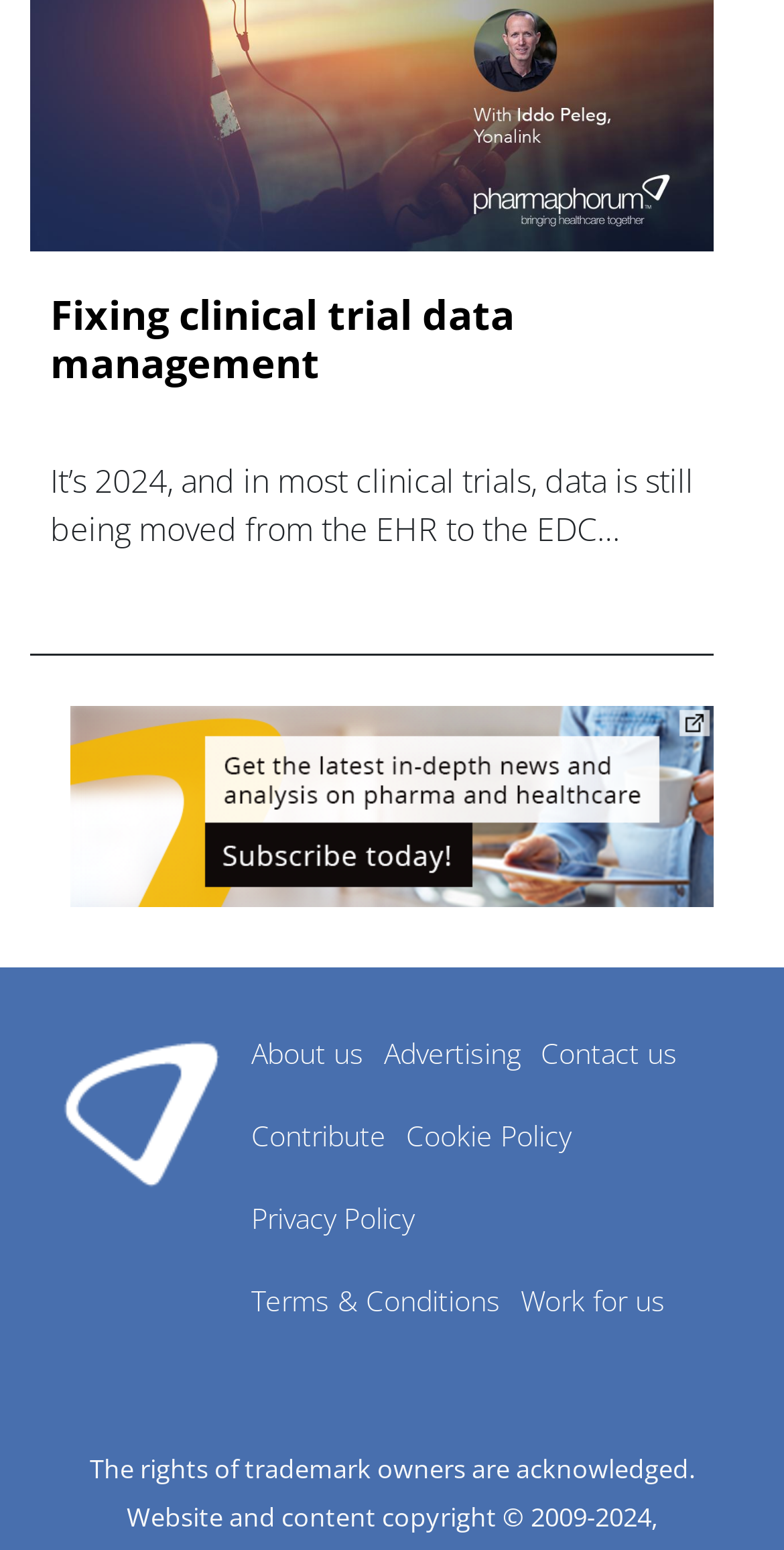Identify the bounding box coordinates of the clickable region to carry out the given instruction: "Contact the website administrators".

[0.677, 0.666, 0.877, 0.699]